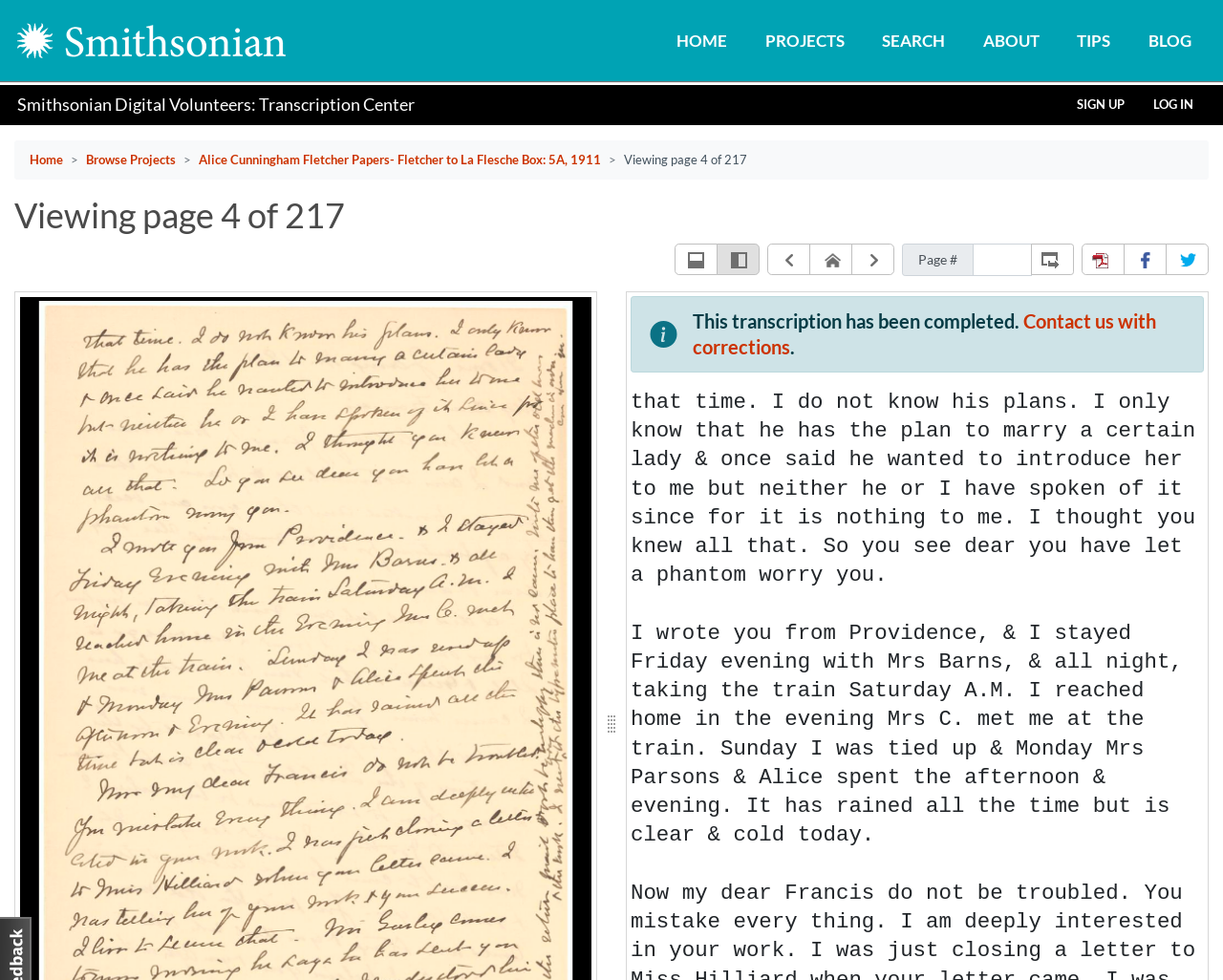Determine the bounding box coordinates of the clickable element to complete this instruction: "Download PDF for NMNH-4558_correspondence_1911_002v". Provide the coordinates in the format of four float numbers between 0 and 1, [left, top, right, bottom].

[0.884, 0.249, 0.92, 0.281]